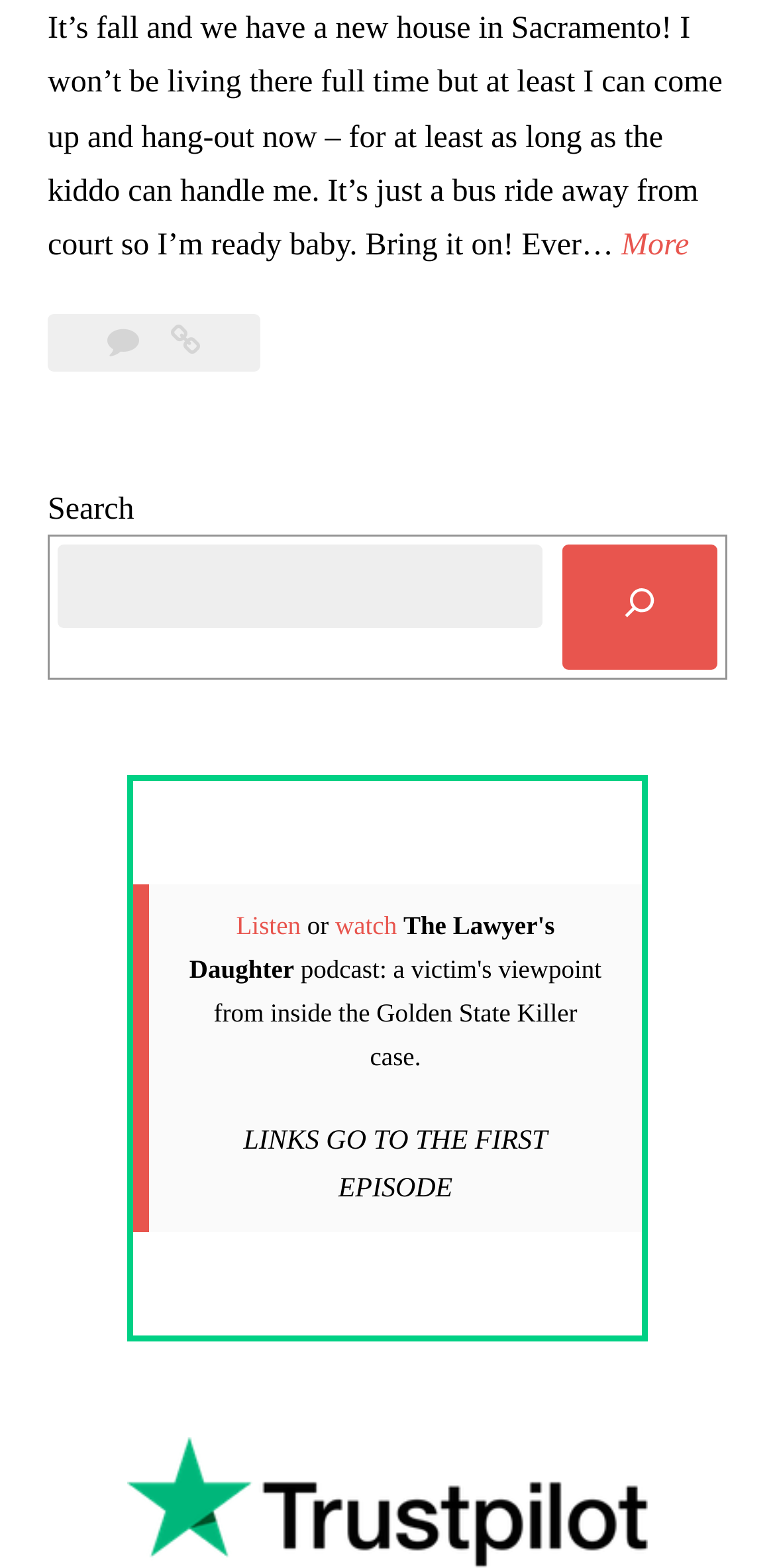What are the options to consume the content?
Identify the answer in the screenshot and reply with a single word or phrase.

Listen or watch